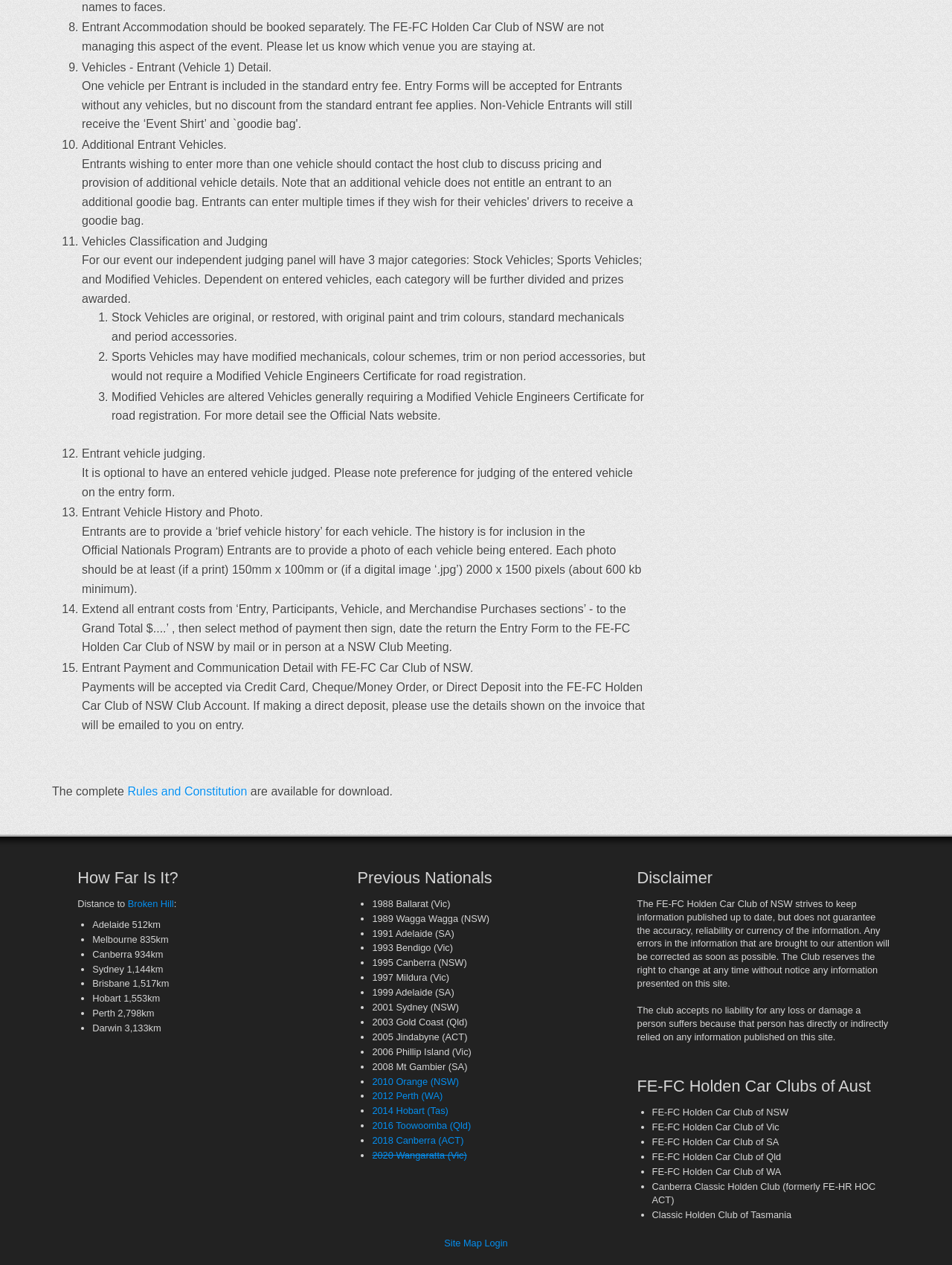How can entrants pay for their entries?
Based on the image, answer the question in a detailed manner.

According to the webpage, payments will be accepted via Credit Card, Cheque/Money Order, or Direct Deposit into the FE-FC Holden Car Club of NSW Club Account. If making a direct deposit, entrants should use the details shown on the invoice that will be emailed to them on entry.